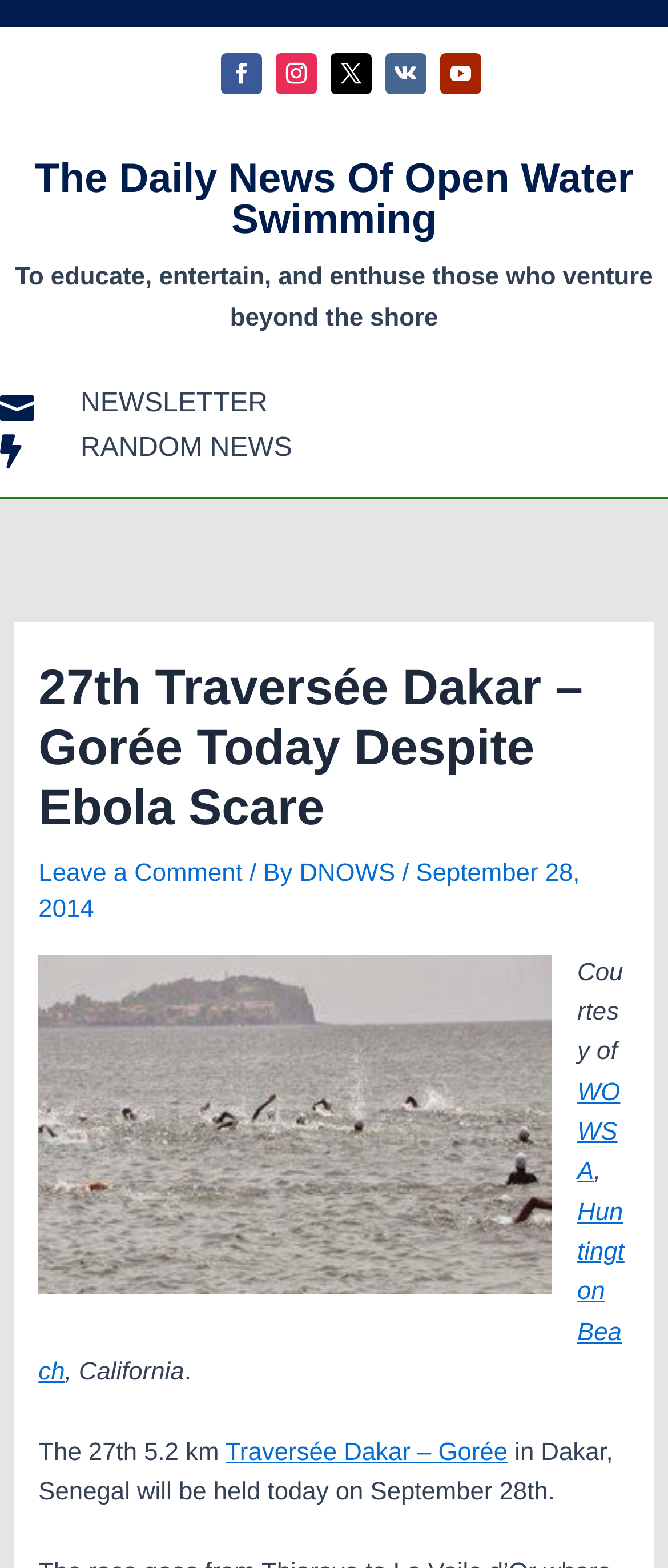What is the location of the event mentioned in the latest article?
Using the information from the image, answer the question thoroughly.

I found the answer by looking at the text 'in Dakar, Senegal' which is located in the main content area of the webpage, near the bottom of the article.